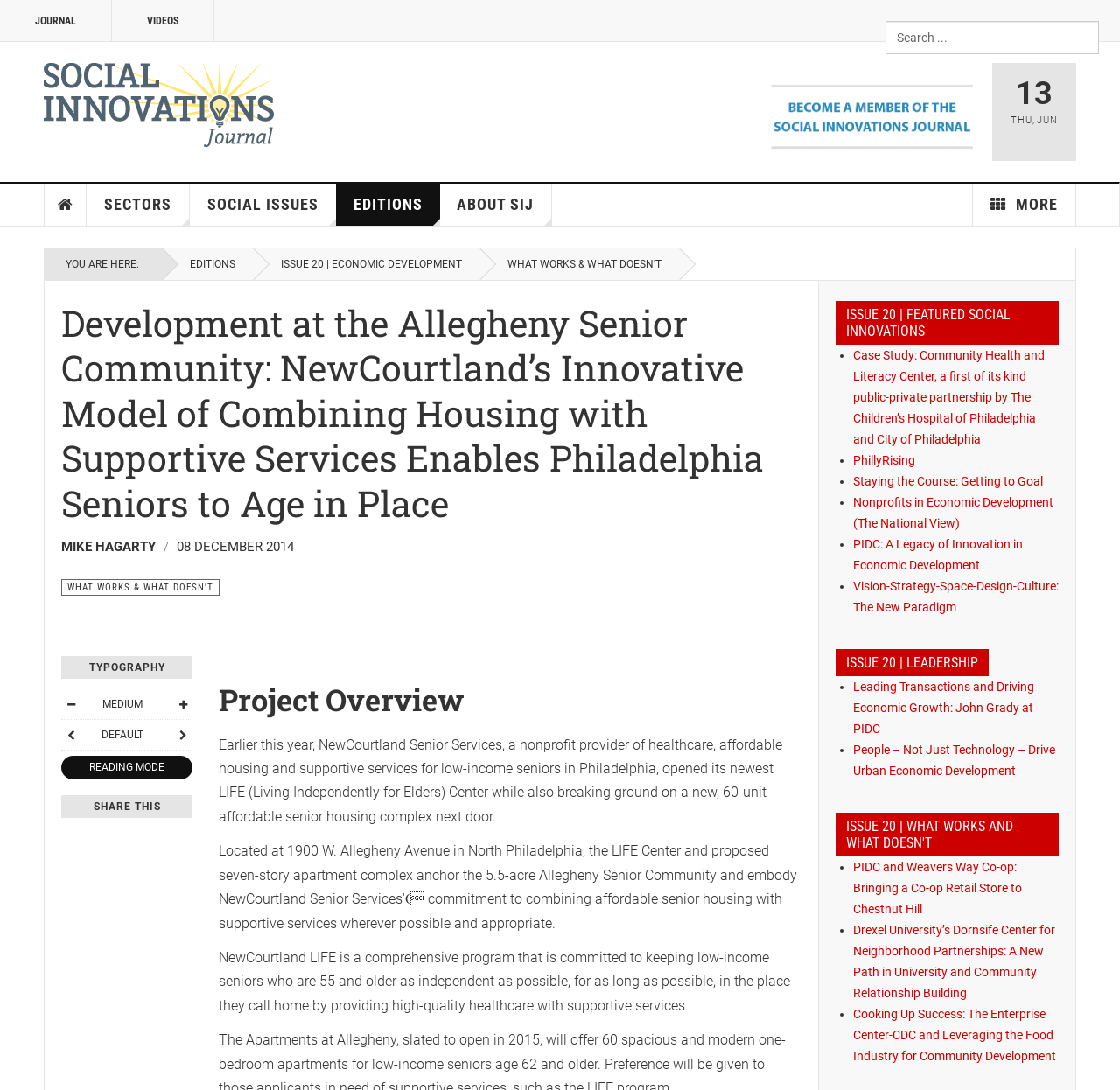Provide a one-word or short-phrase response to the question:
What is the name of the author?

MIKE HAGARTY